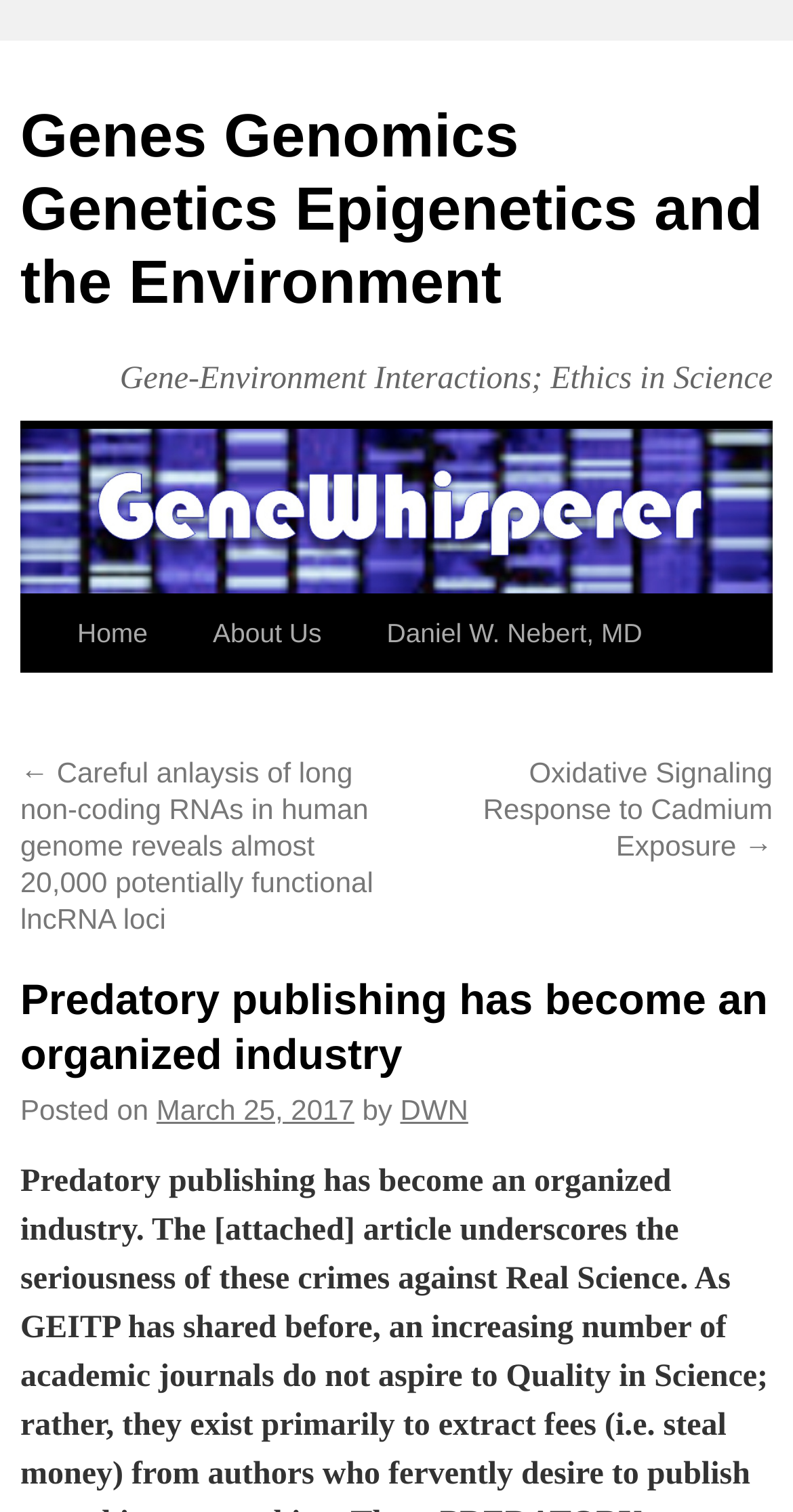Identify the headline of the webpage and generate its text content.

Predatory publishing has become an organized industry